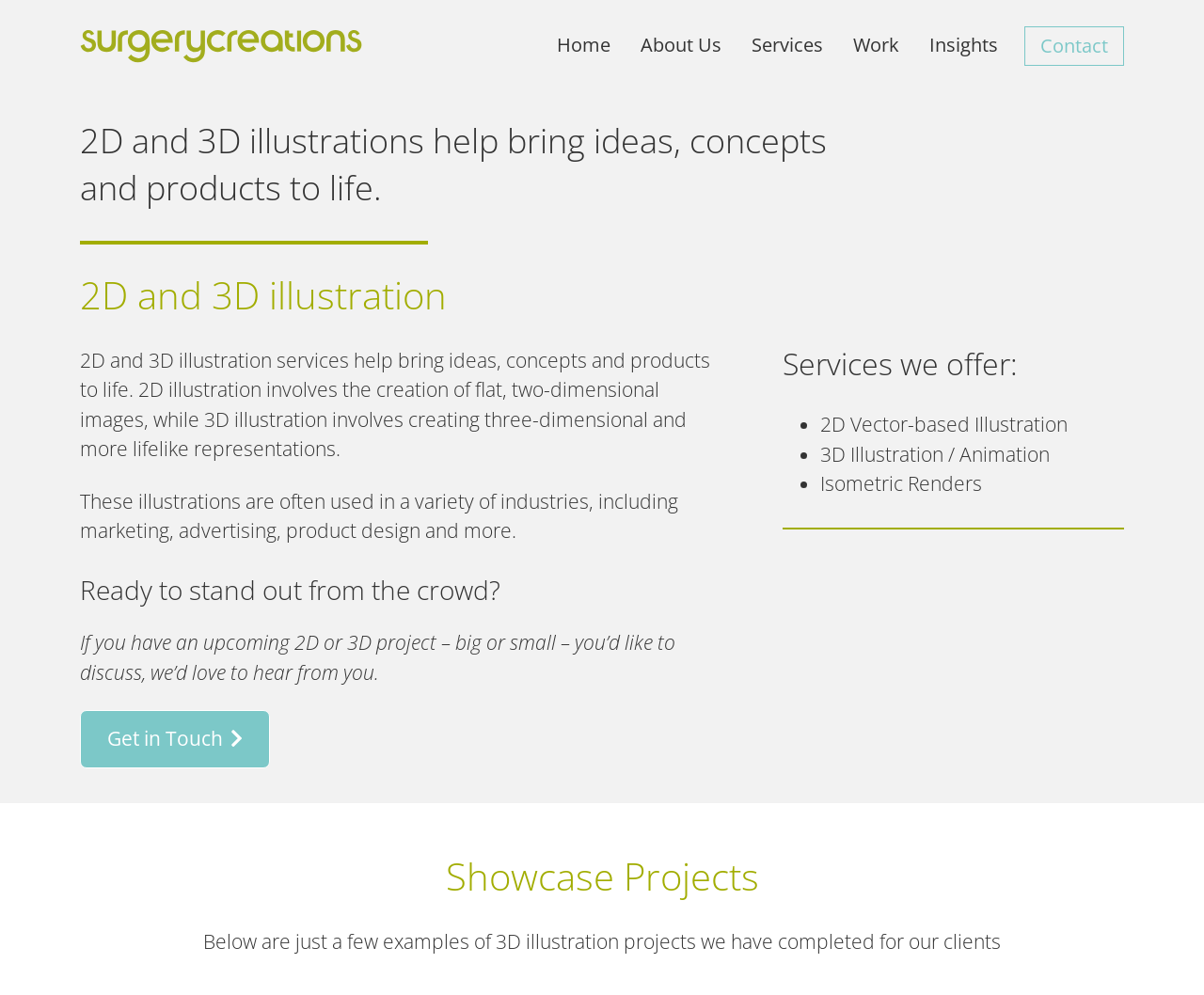Please identify the bounding box coordinates of the element's region that I should click in order to complete the following instruction: "Return to the Surgerycreations Ltd homepage". The bounding box coordinates consist of four float numbers between 0 and 1, i.e., [left, top, right, bottom].

[0.066, 0.015, 0.301, 0.077]